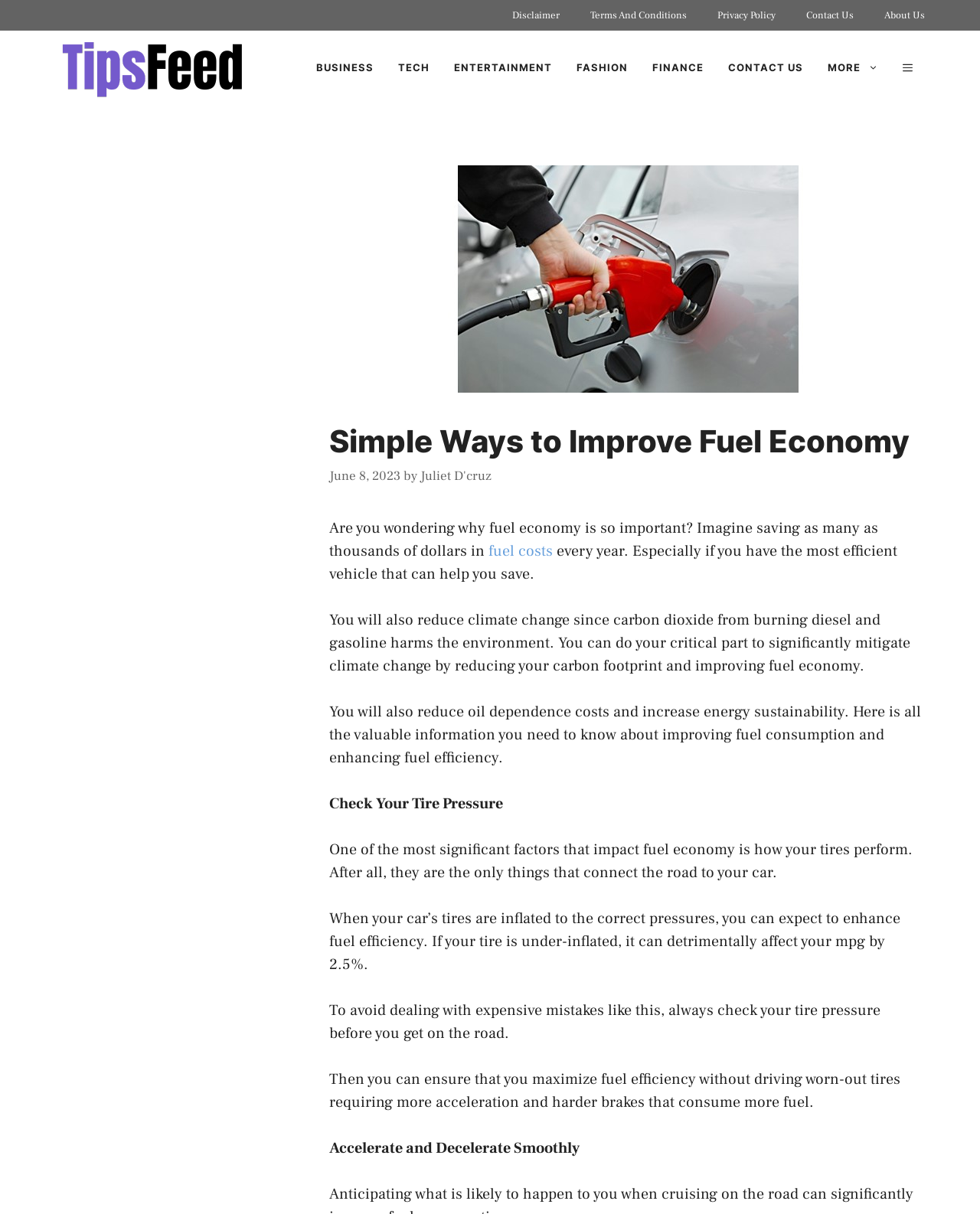Identify the bounding box coordinates of the clickable section necessary to follow the following instruction: "Click on Disclaimer". The coordinates should be presented as four float numbers from 0 to 1, i.e., [left, top, right, bottom].

[0.507, 0.0, 0.587, 0.025]